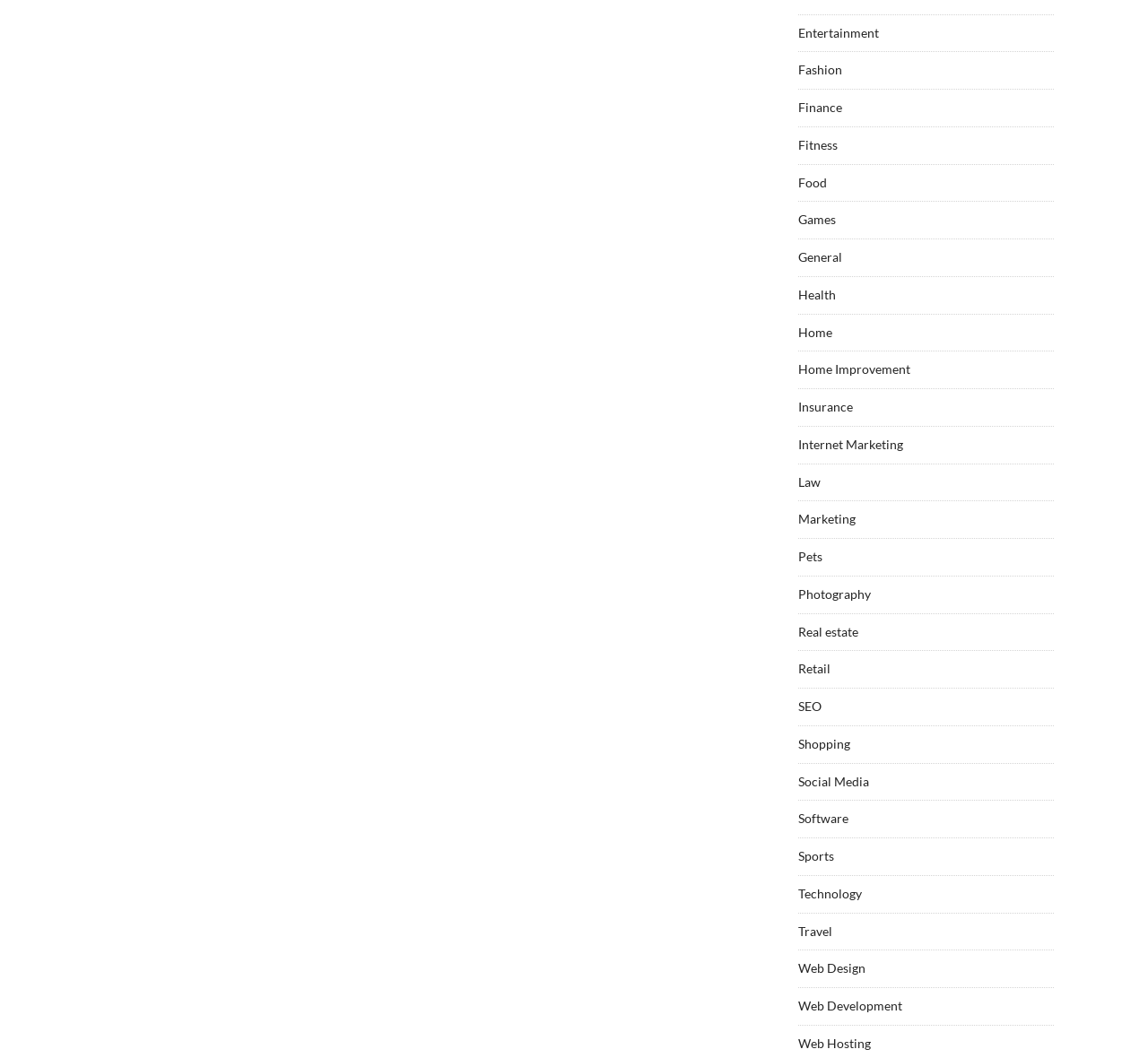Please locate the clickable area by providing the bounding box coordinates to follow this instruction: "Browse Entertainment".

[0.695, 0.023, 0.766, 0.038]